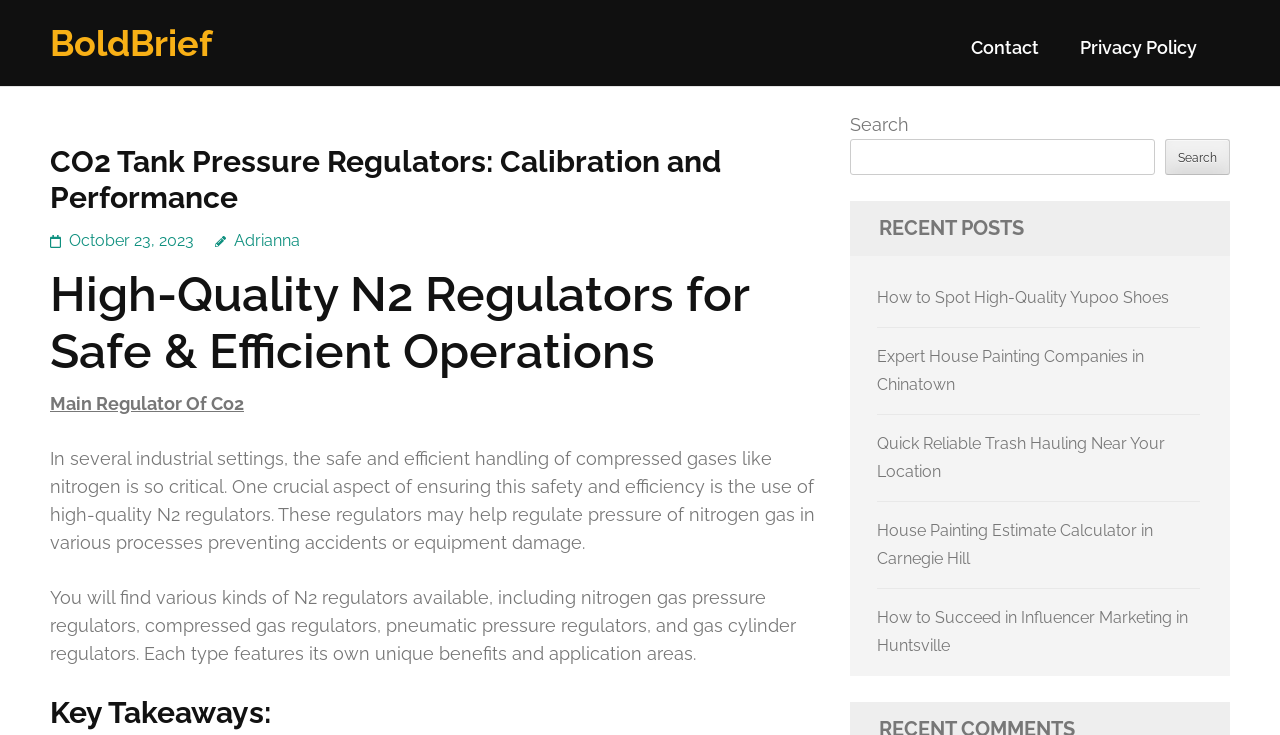What is located at the top right corner of the webpage?
Using the image as a reference, give a one-word or short phrase answer.

Search box